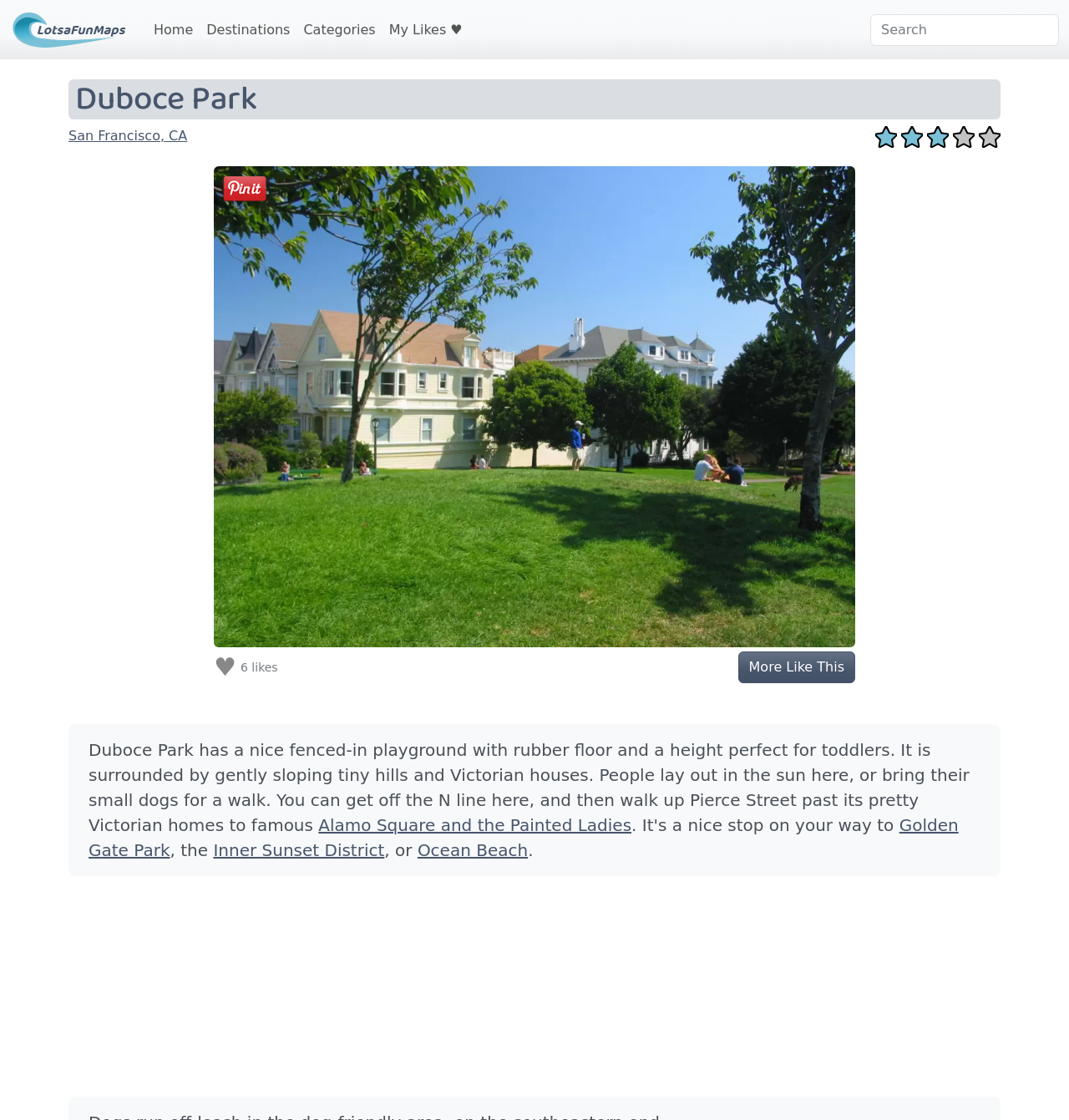How many likes does the park have?
Refer to the image and respond with a one-word or short-phrase answer.

6